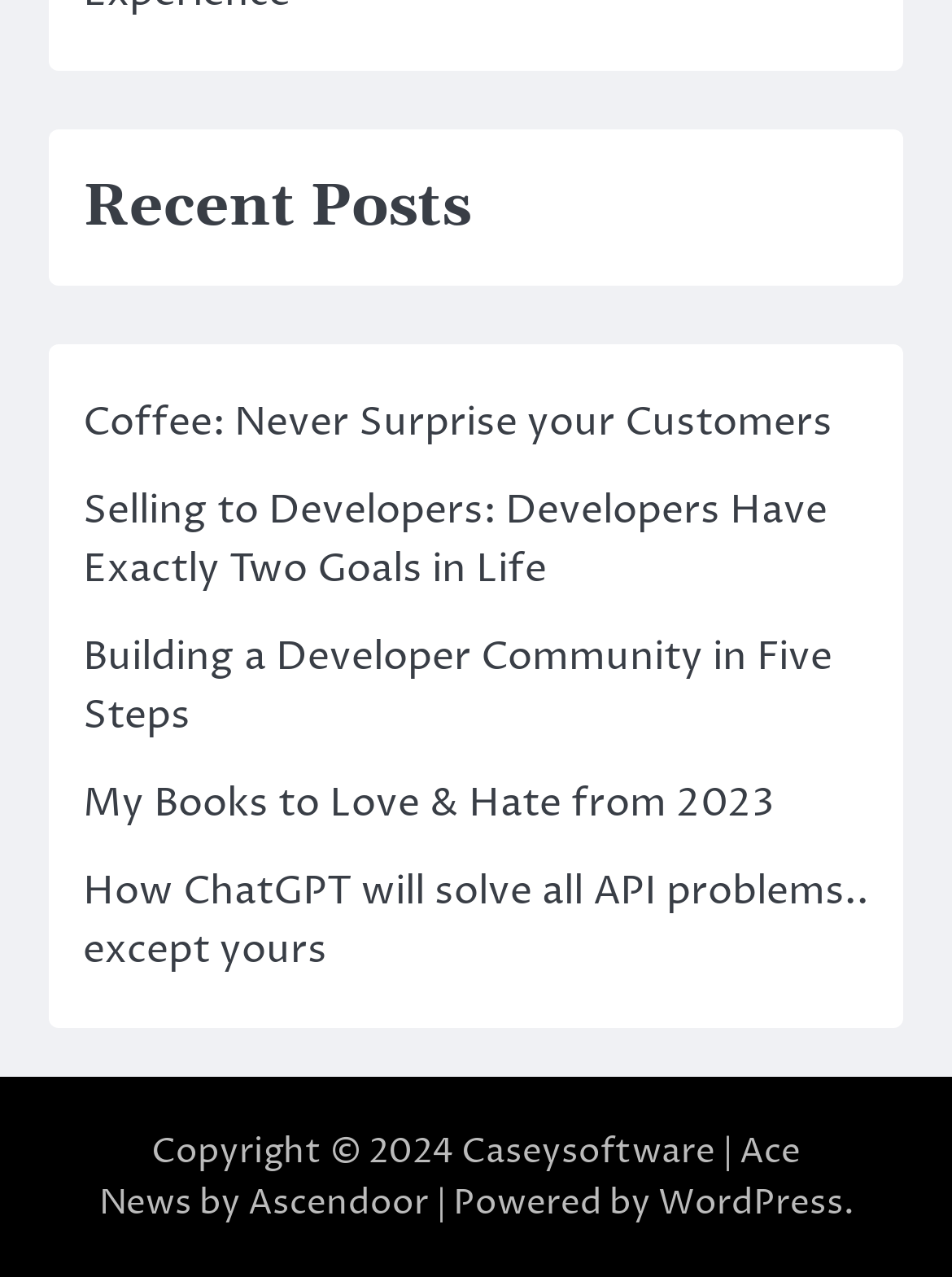Please examine the image and answer the question with a detailed explanation:
What is the copyright year of the website?

The StaticText 'Copyright © 2024' is present at the bottom of the webpage, indicating that the copyright year of the website is 2024.